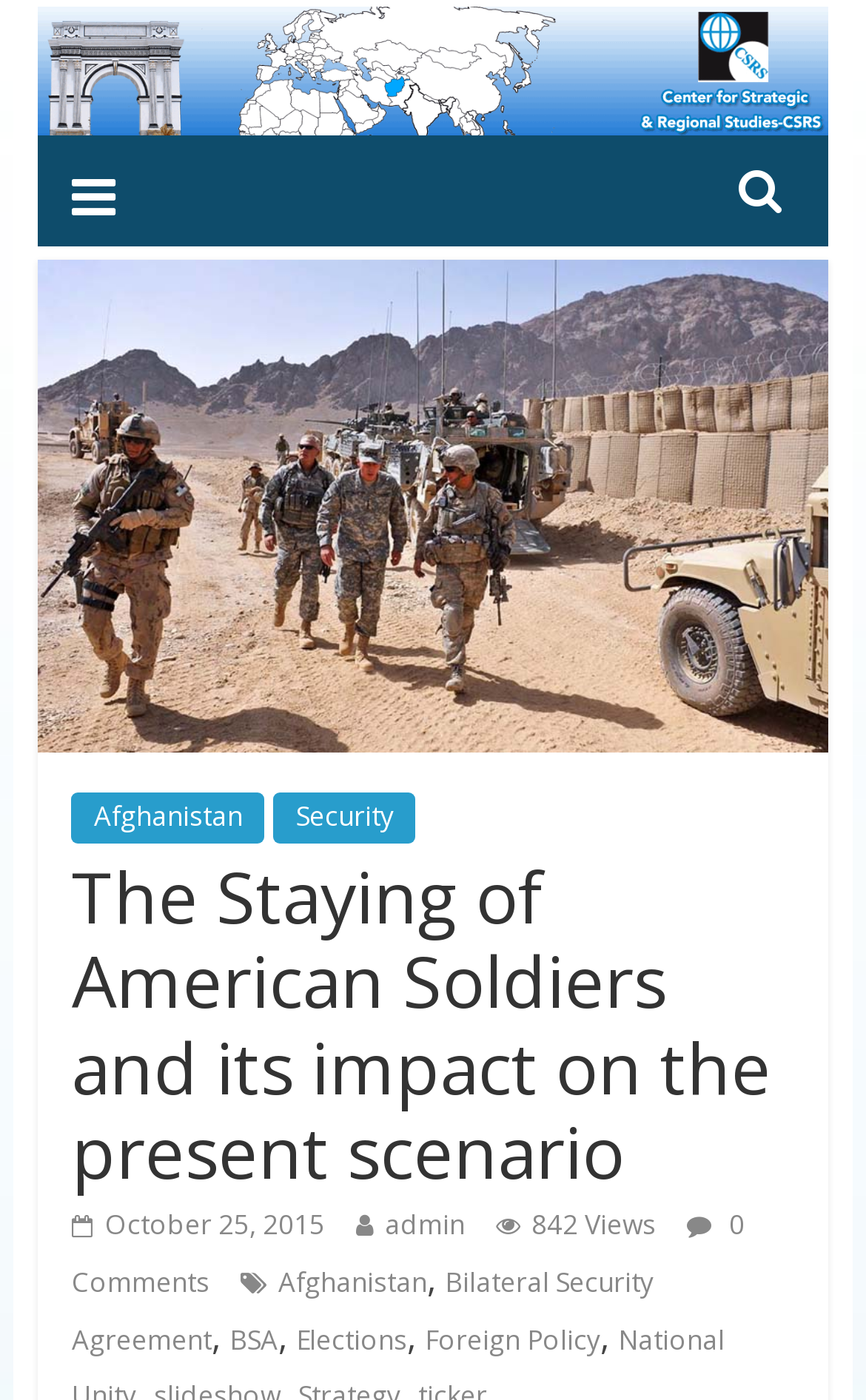Identify the bounding box coordinates for the UI element described as follows: "Bilateral Security Agreement". Ensure the coordinates are four float numbers between 0 and 1, formatted as [left, top, right, bottom].

[0.083, 0.902, 0.754, 0.97]